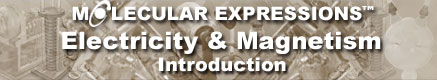Deliver an in-depth description of the image, highlighting major points.

This image serves as the introductory banner for the "Electricity and Magnetism" section of Molecular Expressions, a digital platform dedicated to exploring scientific principles through interactive tutorials. The prominent title "Electricity & Magnetism" is displayed in bold, white letters against a subtly textured background, creating a visually engaging contrast. The use of a larger font size underscores the importance of the subject matter, inviting users to delve into the complexities of electromagnetic concepts. The inclusion of the "Molecular Expressions" logo in the top left adds a layer of branding, fostering a sense of credibility and educational value. This image effectively sets the stage for an interactive learning experience, appealing to students and enthusiasts of physics.